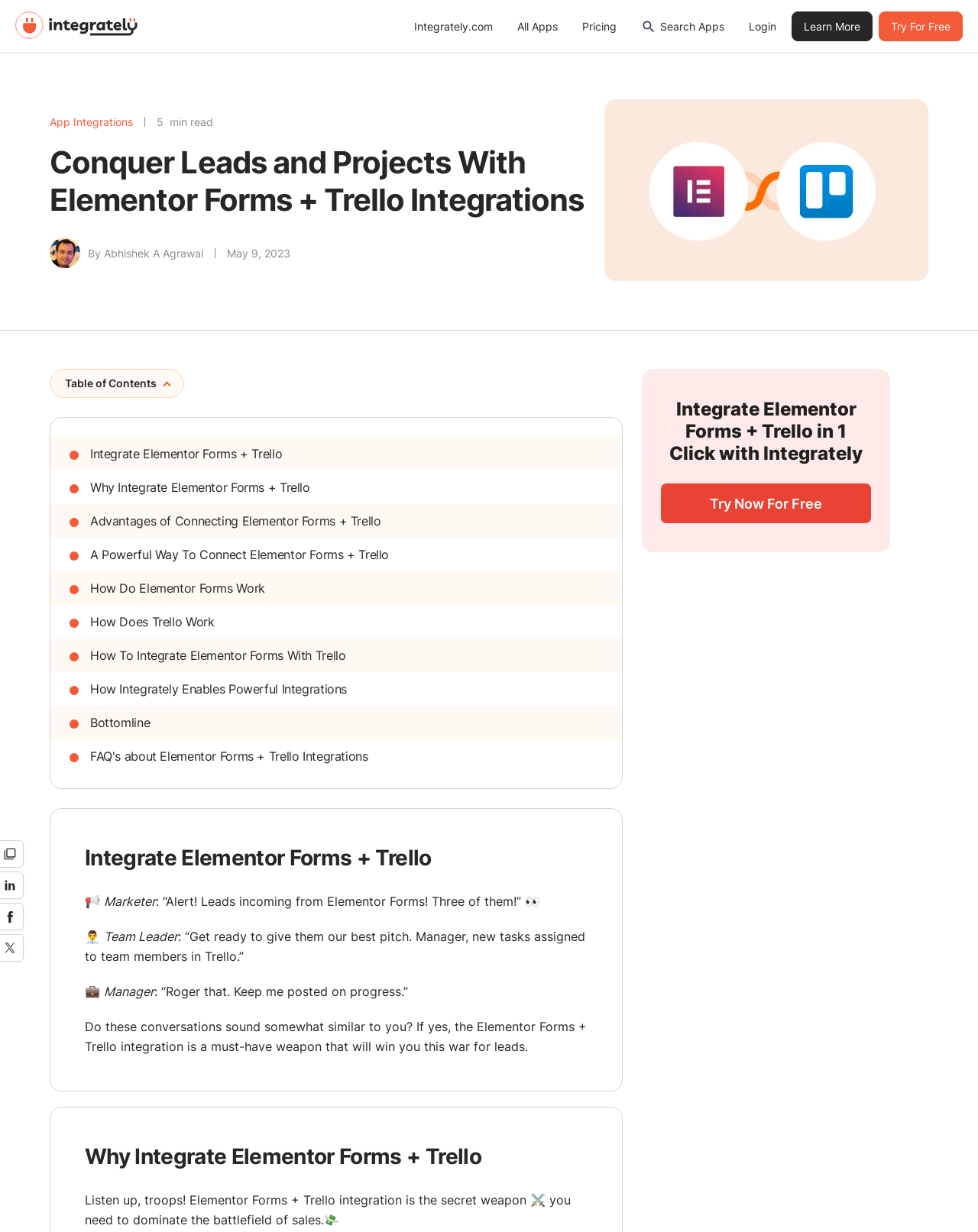Give a detailed explanation of the elements present on the webpage.

This webpage is about integrating Elementor Forms with Trello to optimize lead management and streamline project workflows. At the top, there is a navigation bar with links to "Integrately", "All Apps", "Pricing", and "Login". On the right side of the navigation bar, there is a search icon and a "Search Apps" text field.

Below the navigation bar, there is a heading that reads "Conquer Leads and Projects With Elementor Forms + Trello Integrations". Next to the heading, there is an image of Abhishek Agrawal, the author of the article, along with the date "May 9, 2023".

The main content of the webpage is divided into sections, each with a heading and a link to a specific topic. The sections include "Integrate Elementor Forms + Trello", "Why Integrate Elementor Forms + Trello", "Advantages of Connecting Elementor Forms + Trello", and so on. Each section has a brief summary of the topic, and the links allow users to read more about each topic.

There are also some interactive elements on the page, such as a "Table of Contents" section that allows users to navigate to different parts of the article. Additionally, there are some quotes and dialogues scattered throughout the page, which appear to be examples of how the integration can be used in real-life scenarios.

At the bottom of the page, there is a call-to-action button that reads "Integrate Elementor Forms + Trello in 1 Click with Integrately Try Now For Free". This button is accompanied by some icons and images that appear to be related to the integration process.